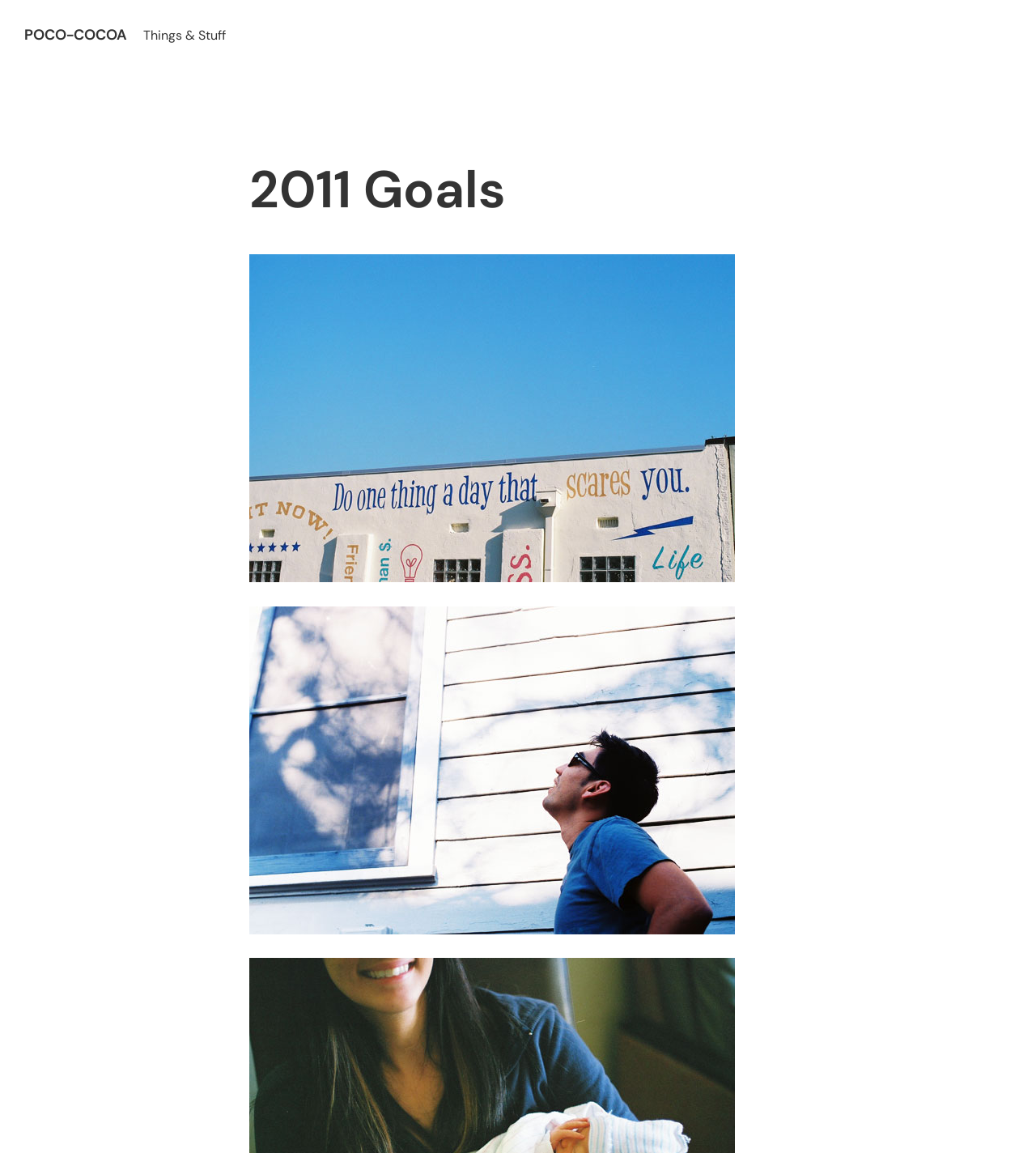Respond concisely with one word or phrase to the following query:
What is below the blog title?

Things & Stuff